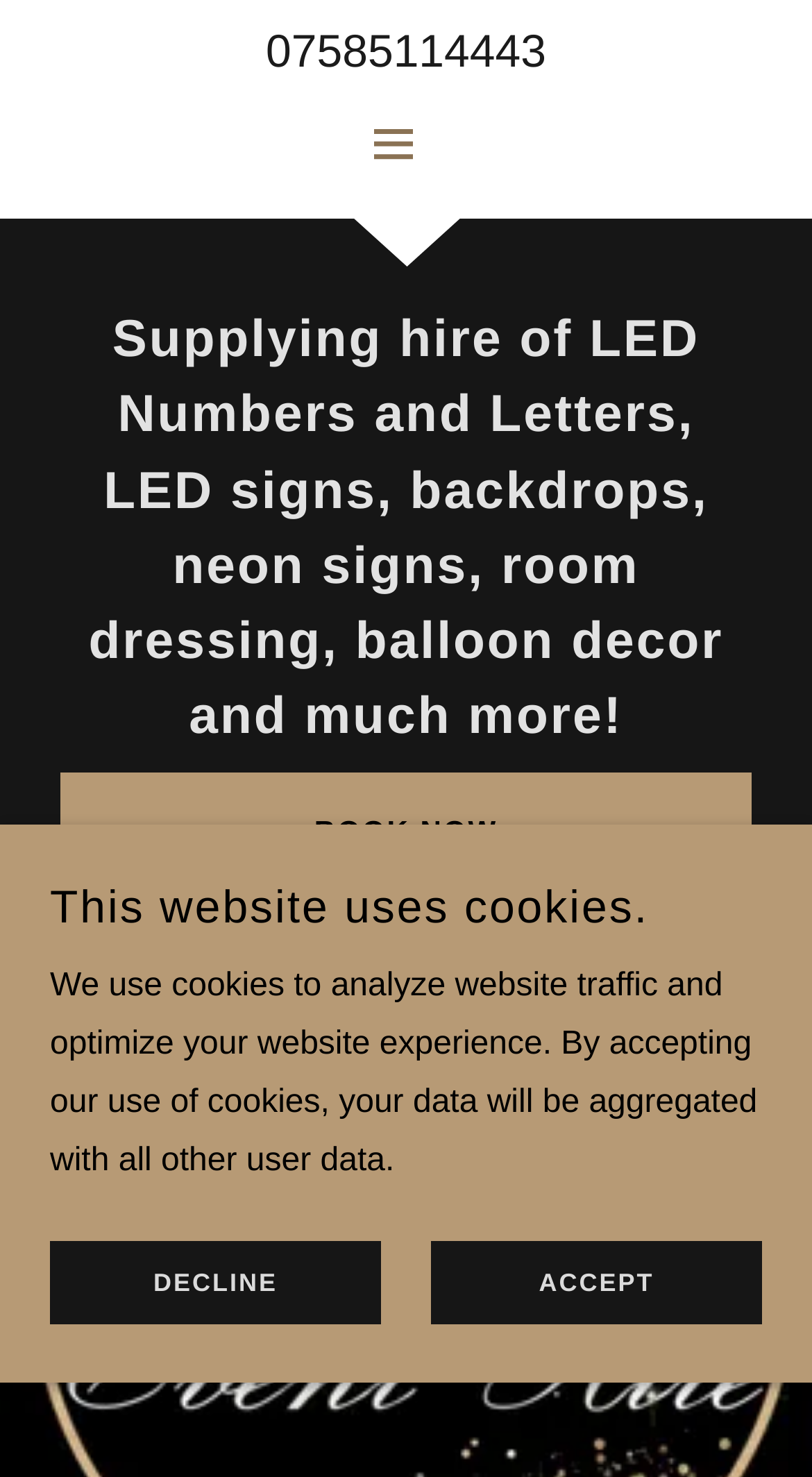What is the purpose of the 'BOOK NOW' button?
We need a detailed and meticulous answer to the question.

The 'BOOK NOW' button is prominently displayed on the webpage, suggesting that it is a call-to-action for users to book an event. The button is likely linked to a booking form or a contact page where users can provide their details to book an event.